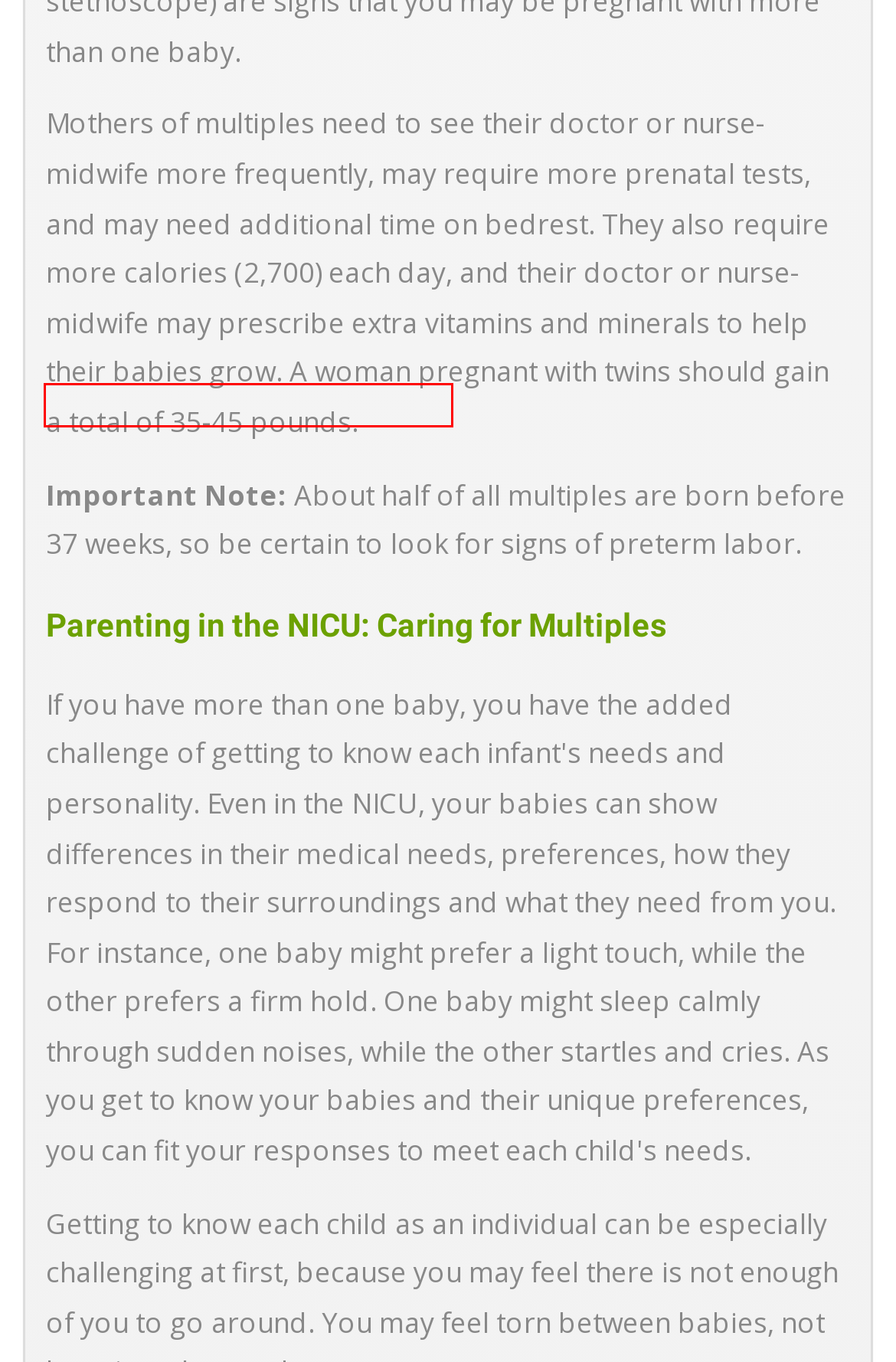Given a screenshot of a webpage with a red bounding box around a UI element, please identify the most appropriate webpage description that matches the new webpage after you click on the element. Here are the candidates:
A. Fun Quizzes - BebeVue
B. The Hospital - BebeVue
C. Stem Cell Collection & Storage - BebeVue
D. Crucial Vitamins & Minerals - BebeVue
E. Pregnancy Style - BebeVue
F. Raising Multiples – MOST (Mothers of Supertwins) dba as Raising Multiples
G. Multiples of America Home - Multiples of America
H. Breast Feeding - BebeVue

F